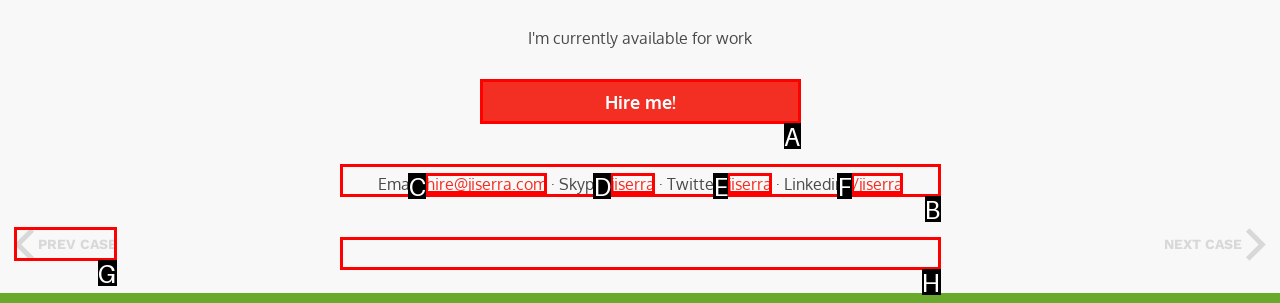Show which HTML element I need to click to perform this task: View previous case Answer with the letter of the correct choice.

G